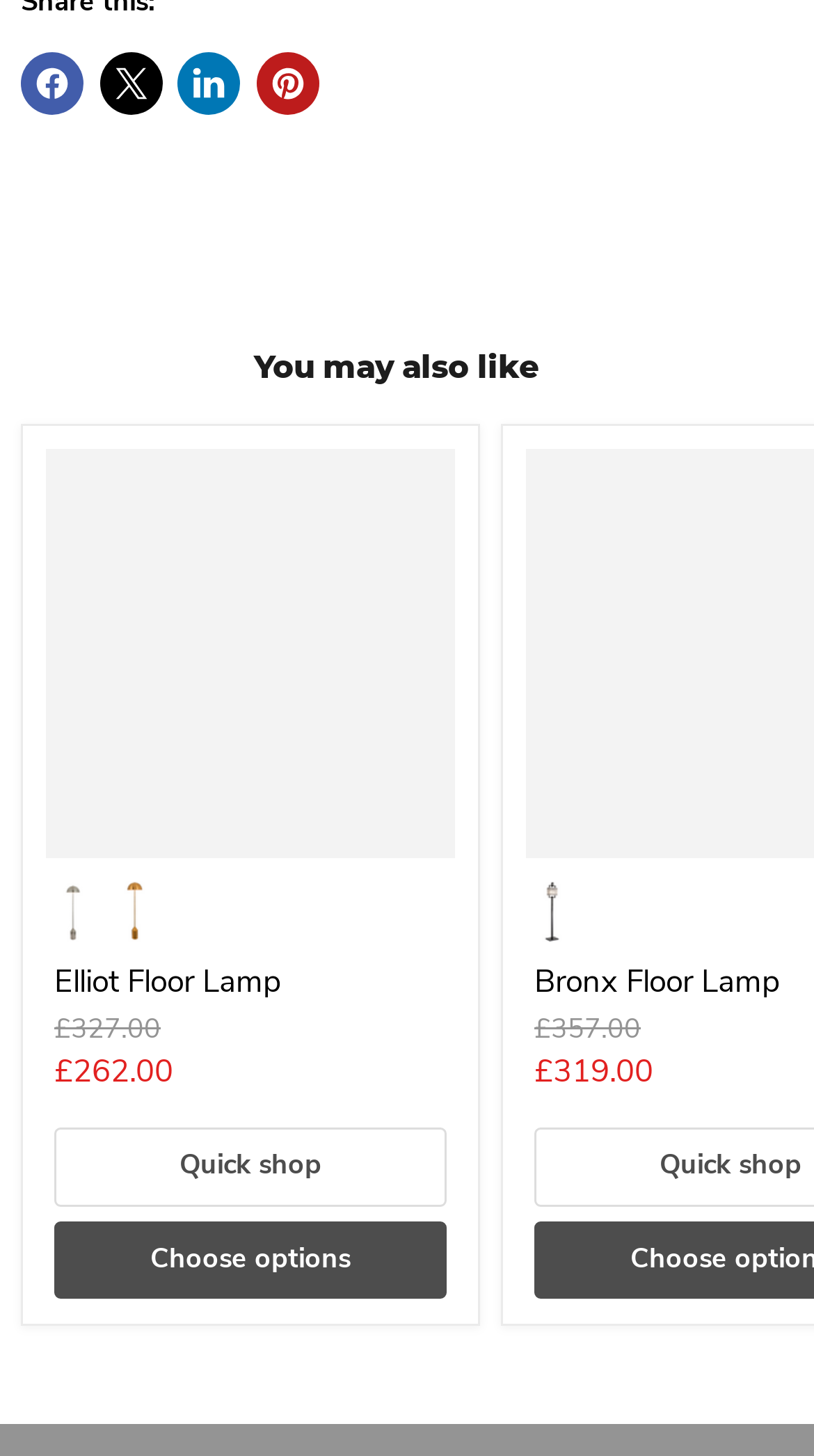Identify the bounding box coordinates of the region I need to click to complete this instruction: "Quick shop Elliot Floor Lamp".

[0.067, 0.775, 0.549, 0.828]